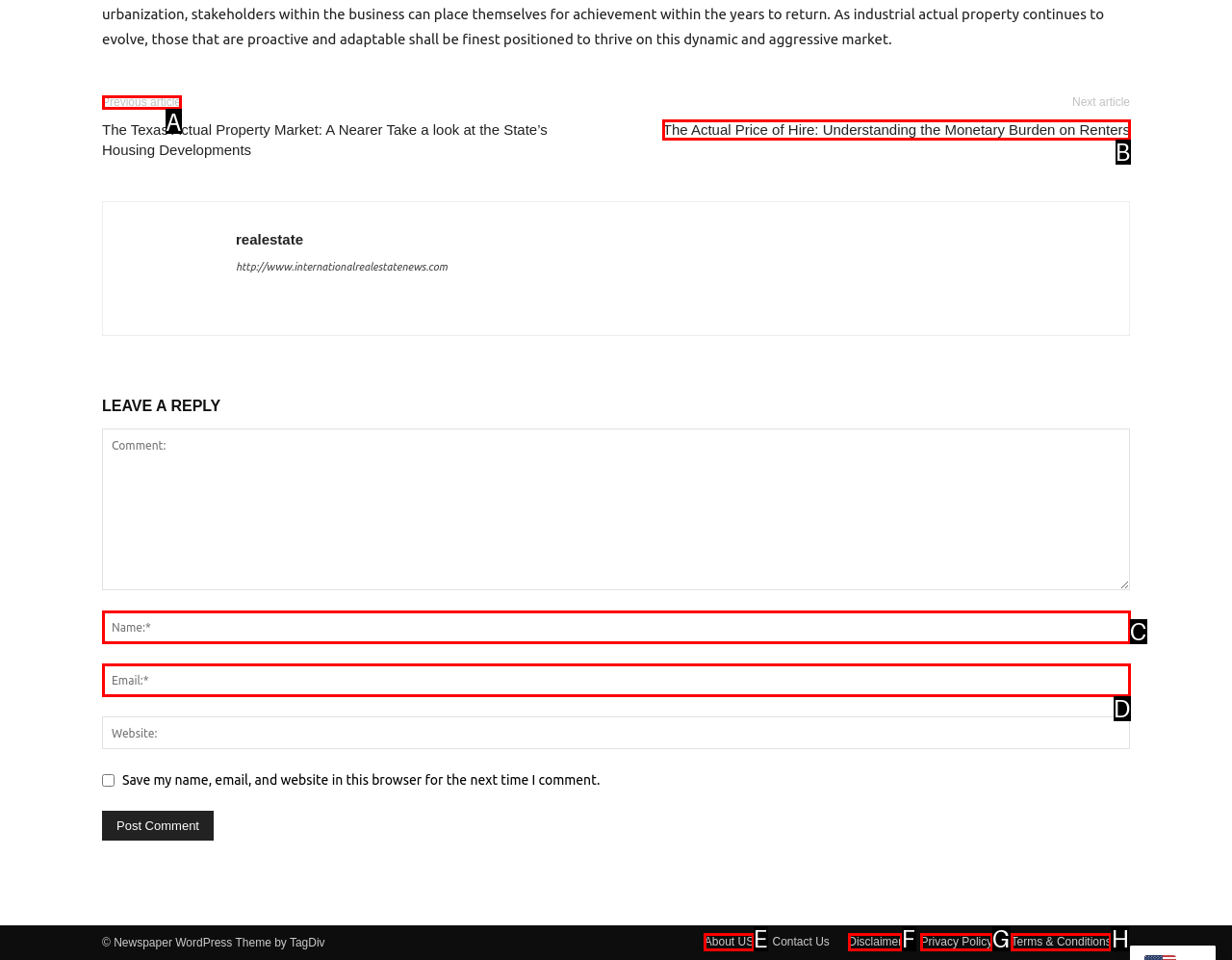Identify the HTML element to click to execute this task: Read the previous article Respond with the letter corresponding to the proper option.

A